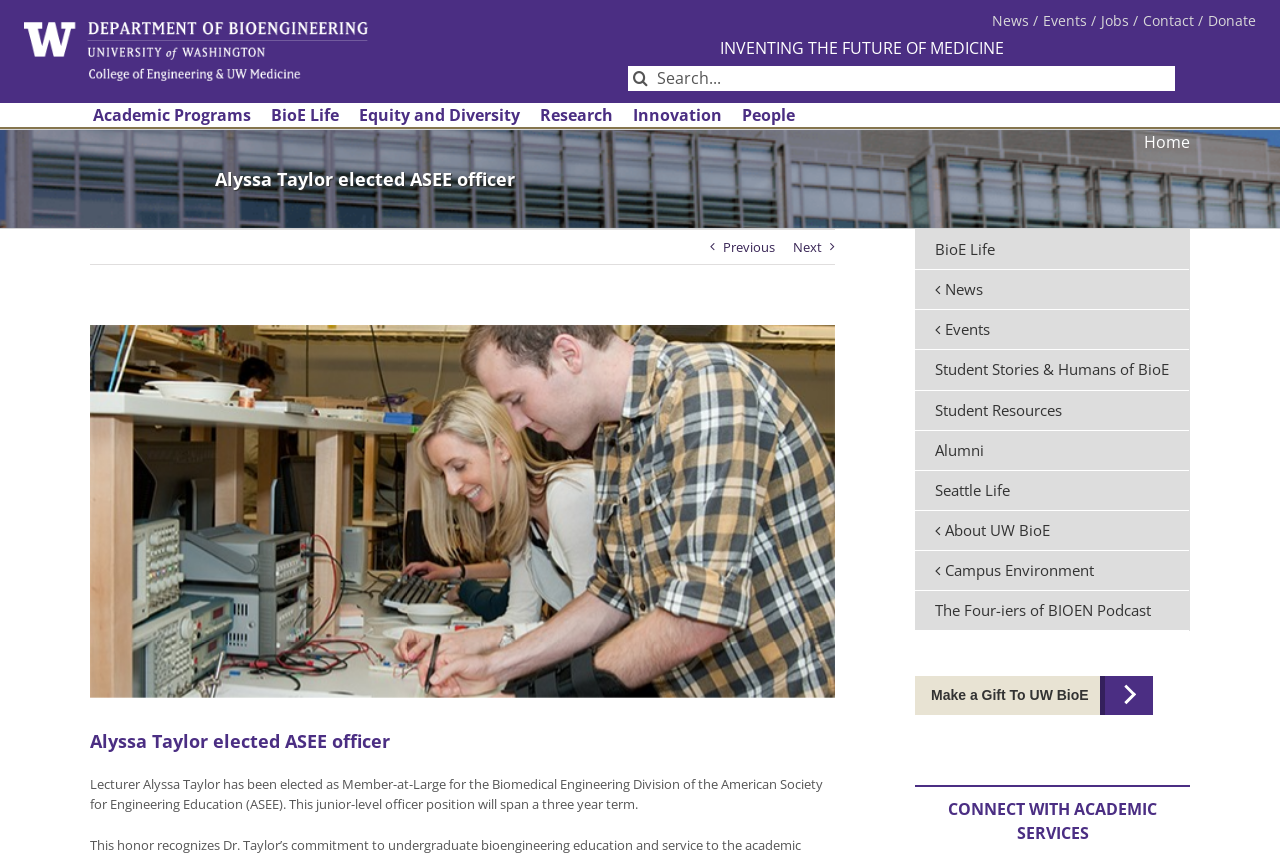Explain in detail what is displayed on the webpage.

The webpage is about Alyssa Taylor, a lecturer who has been elected as a Member-at-Large for the Biomedical Engineering Division of the American Society for Engineering Education. 

At the top left corner, there is a UW Bioengineering logo. Above the logo, there is a navigation menu with links to "News", "Events", "Jobs", "Contact", and "Donate". 

Below the navigation menu, there is a large heading "INVENTING THE FUTURE OF MEDICINE" in the middle of the page. 

To the right of the heading, there is a search bar with a search button and a placeholder text "Search for:". 

Below the search bar, there is another navigation menu with links to "Academic Programs", "BioE Life", "Equity and Diversity", "Research", "Innovation", and "People". 

The main content of the page is divided into two sections. The left section has a page title bar with a heading "Alyssa Taylor elected ASEE officer" and a link to "Home". There are also previous and next navigation links. 

Below the page title bar, there is a large image of Alyssa Taylor working in a lab with a student. 

Below the image, there is a heading "Alyssa Taylor elected ASEE officer" and a paragraph of text describing Alyssa Taylor's election as a Member-at-Large for the Biomedical Engineering Division of the American Society for Engineering Education. 

The right section has a list of links to various pages, including "BioE Life", "News", "Events", "Student Stories & Humans of BioE", "Student Resources", "Alumni", "Seattle Life", "About UW BioE", "Campus Environment", "The Four-iers of BIOEN Podcast", and "Make a Gift To UW BioE". 

At the bottom of the right section, there is a heading "CONNECT WITH ACADEMIC SERVICES".